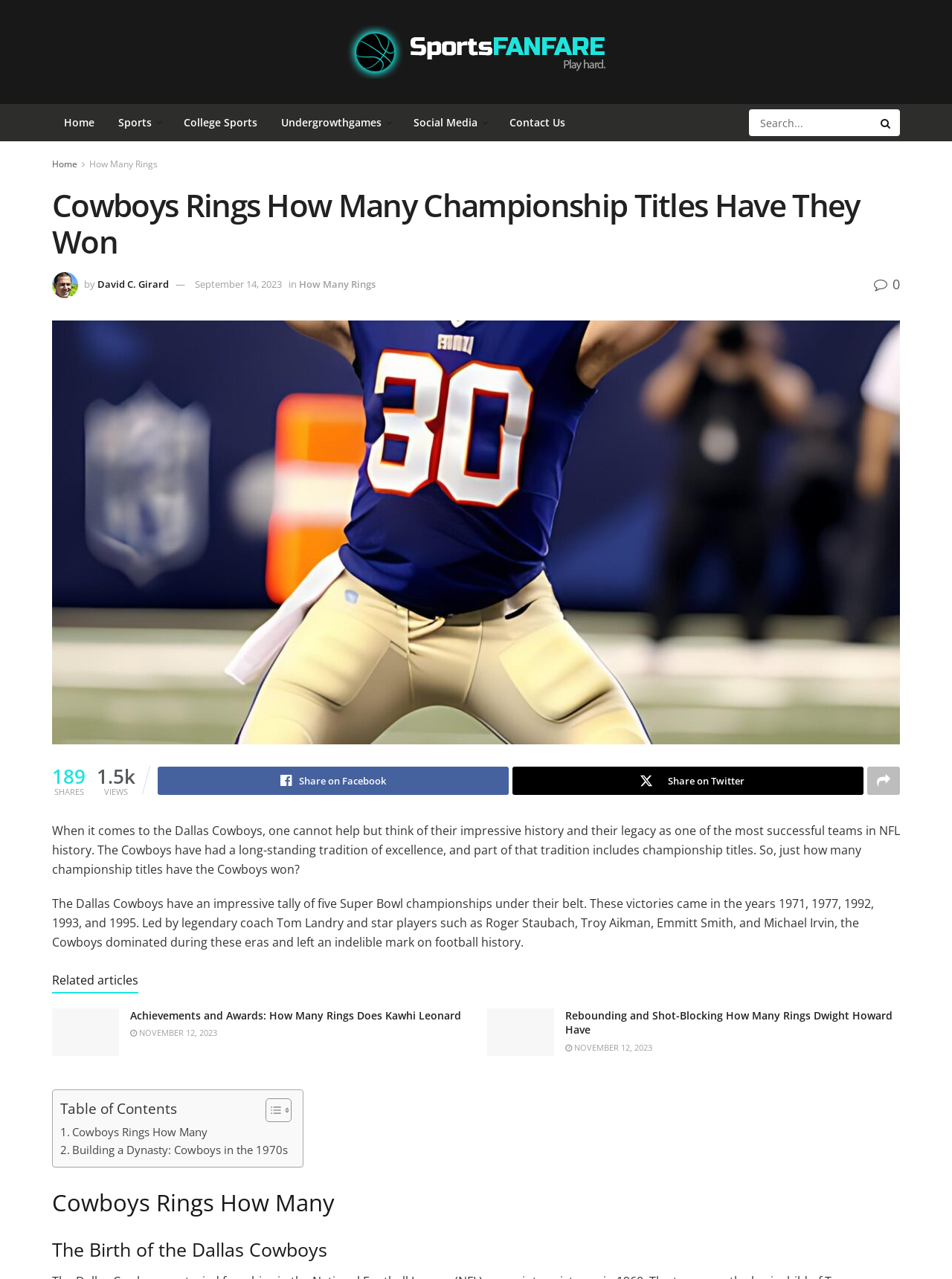Please provide the main heading of the webpage content.

Cowboys Rings How Many Championship Titles Have They Won